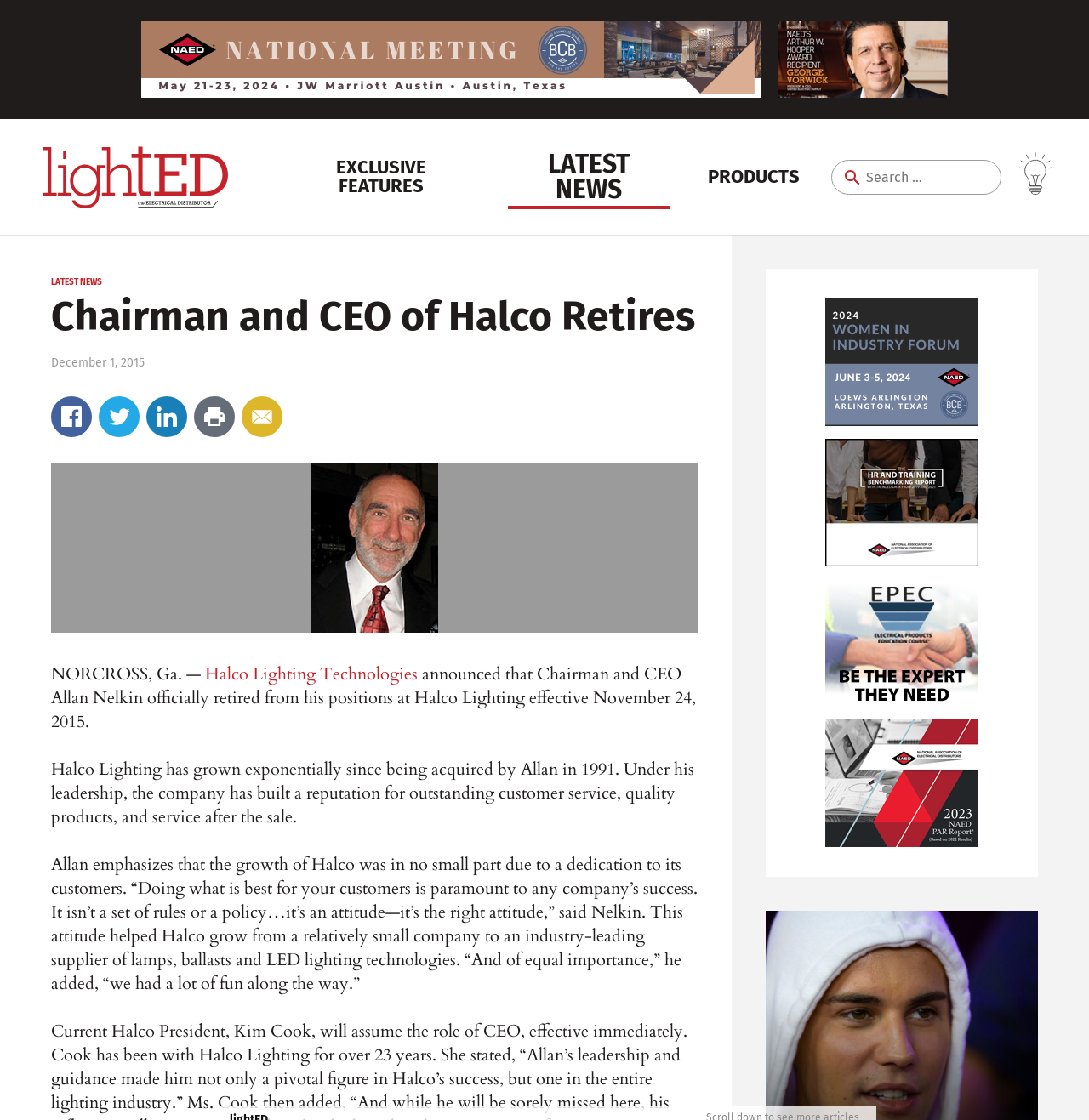What is the name of the company that Allan Nelkin led?
Please give a well-detailed answer to the question.

I found the answer by reading the article on the webpage, which mentions that Allan Nelkin was the Chairman and CEO of Halco Lighting Technologies.